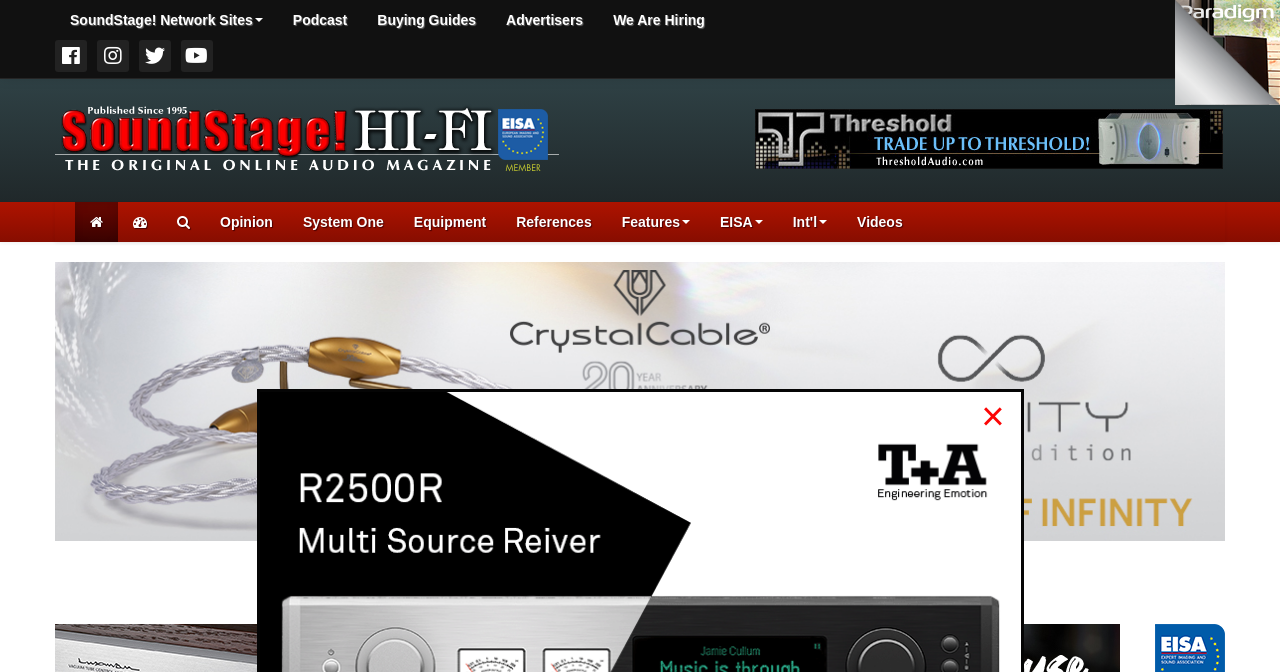Give a one-word or short phrase answer to this question: 
How many social media links are there?

4